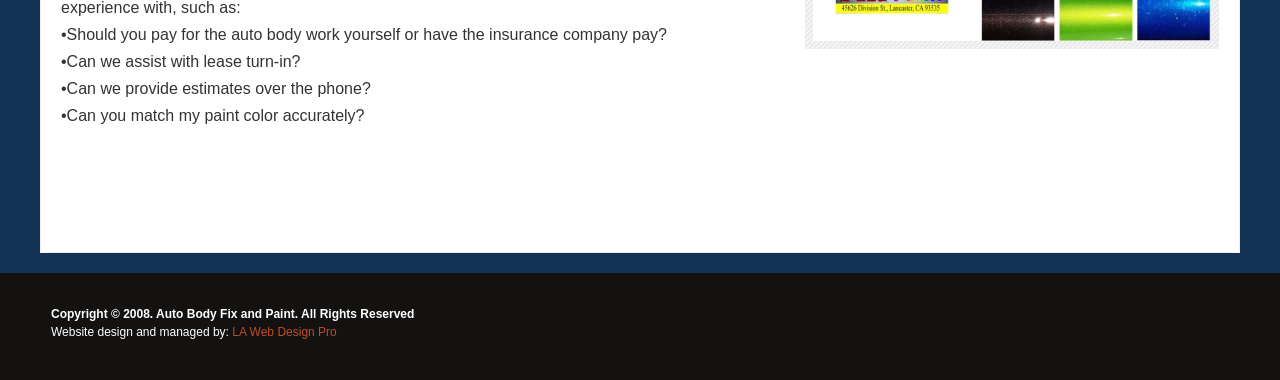Who designed the website?
Based on the image, answer the question with as much detail as possible.

The website's design and management are credited to LA Web Design Pro, as mentioned in the static text element at the bottom of the webpage.